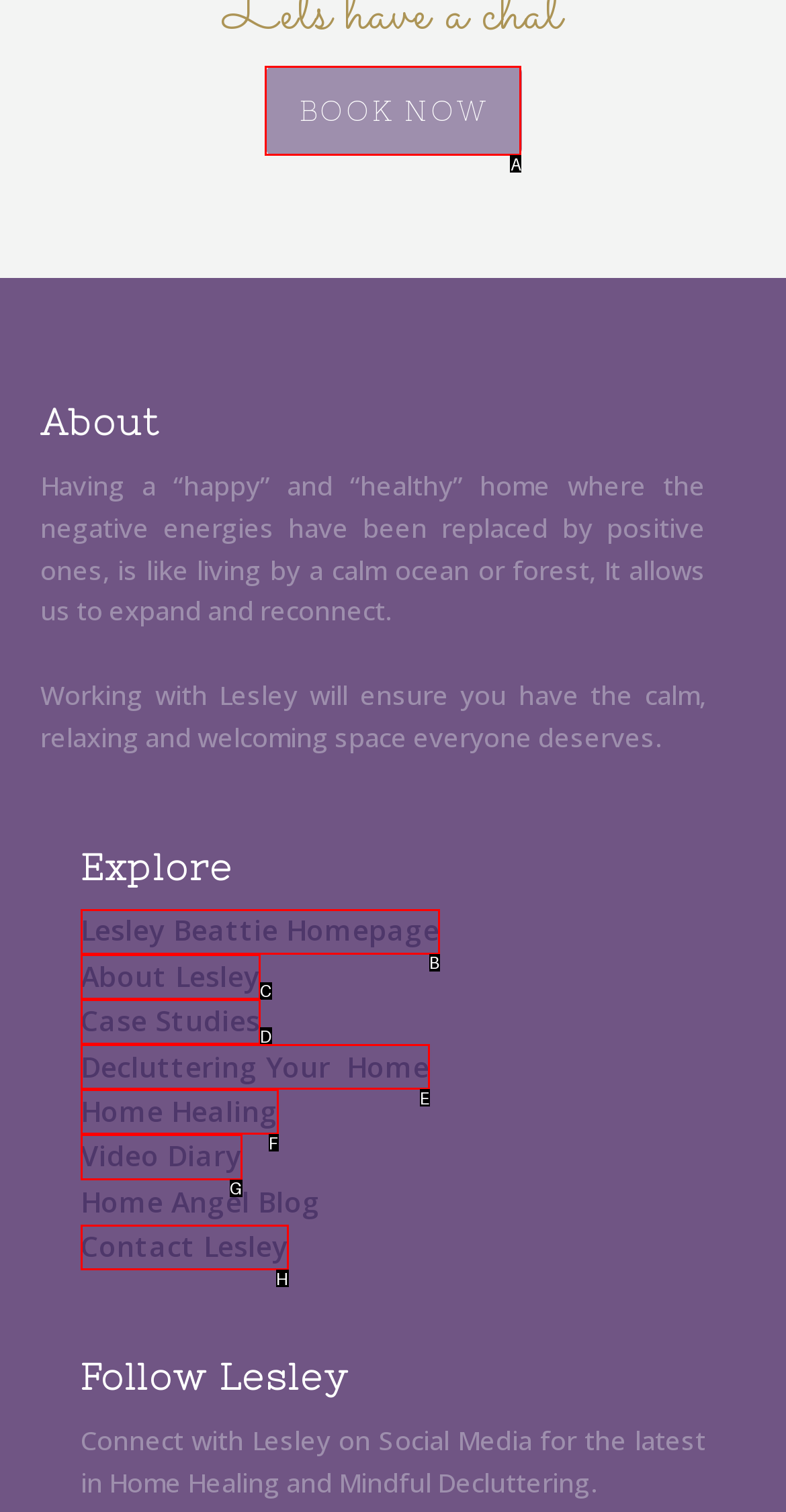From the options shown in the screenshot, tell me which lettered element I need to click to complete the task: Contact Lesley.

H